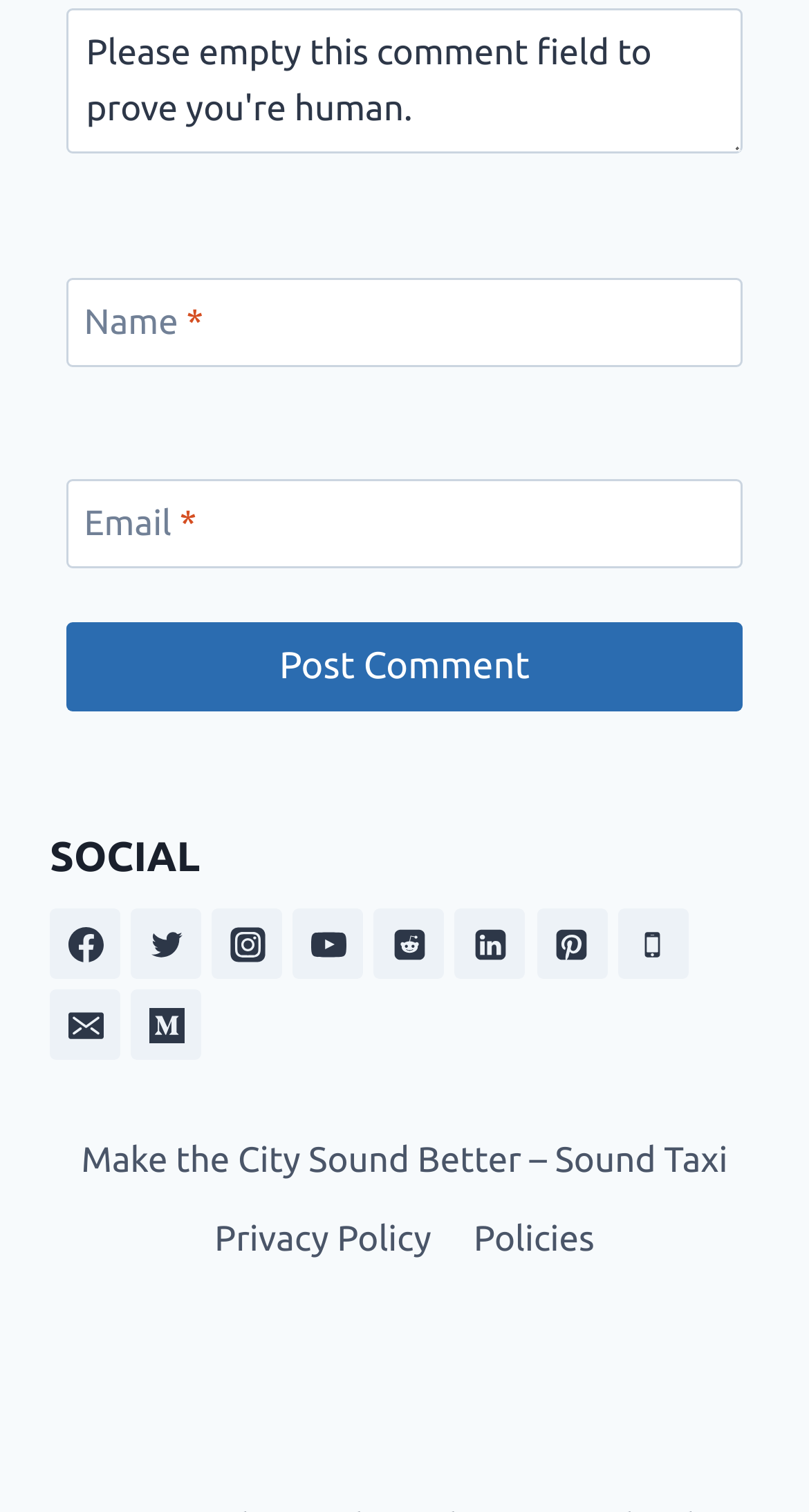Give the bounding box coordinates for this UI element: "Privacy Policy". The coordinates should be four float numbers between 0 and 1, arranged as [left, top, right, bottom].

[0.239, 0.794, 0.559, 0.845]